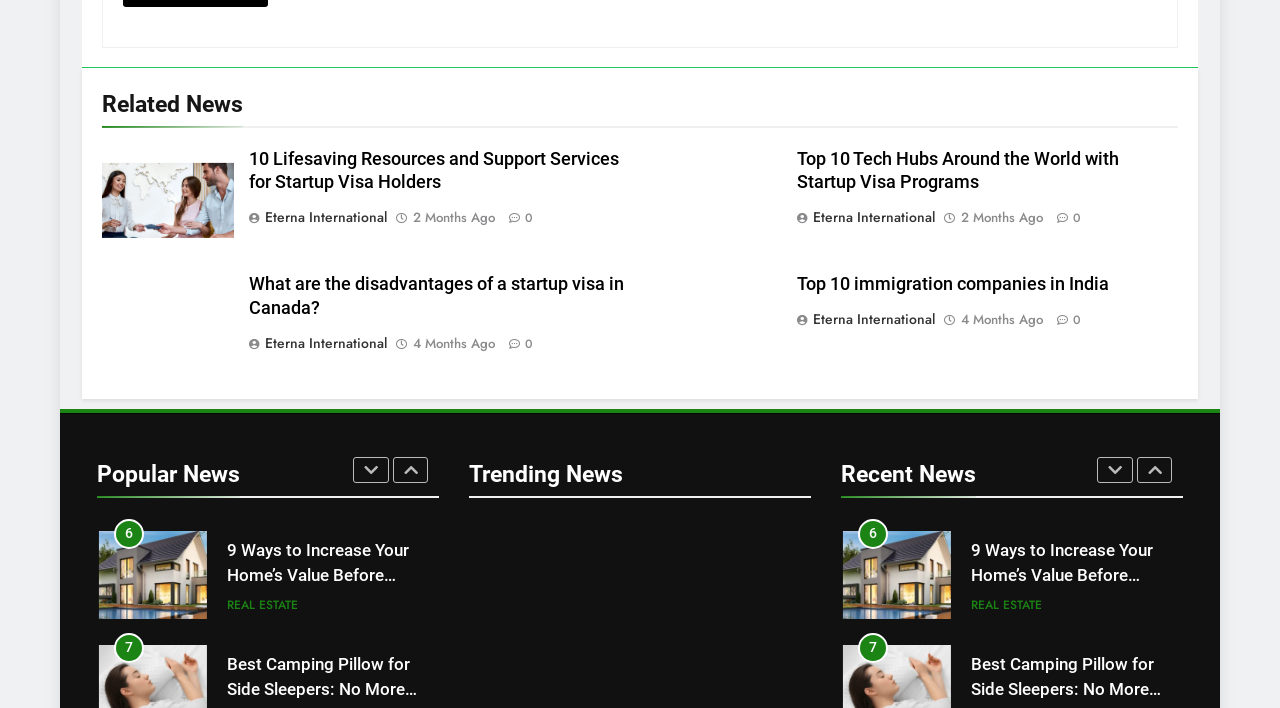What is the topic of the first article under 'Popular News'?
Please respond to the question with as much detail as possible.

I looked at the first article under the 'Popular News' heading and found that its heading is 'Best Camping Pillow for Side Sleepers: No More Neck Pain in the Wild.'